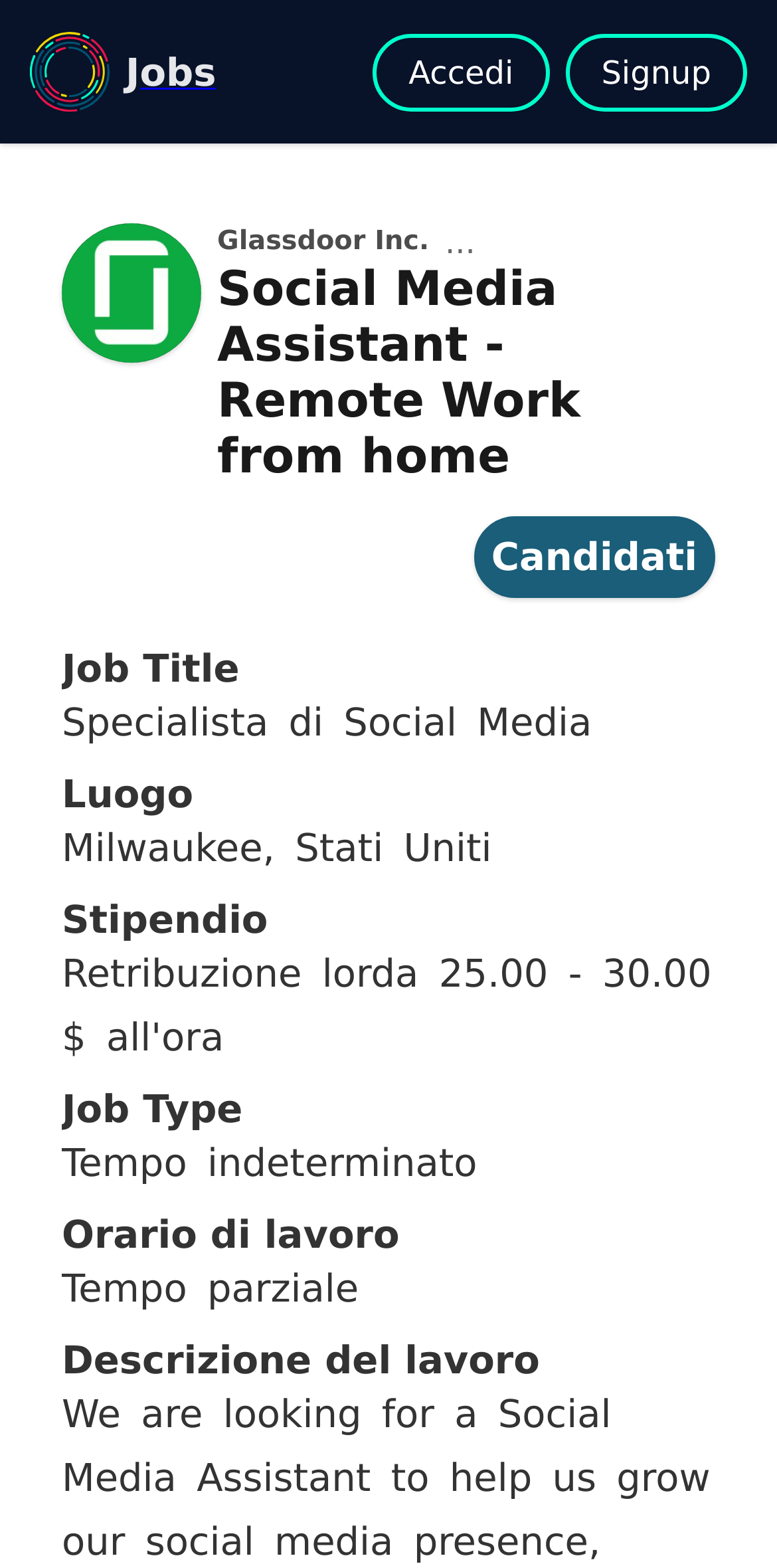Please specify the bounding box coordinates in the format (top-left x, top-left y, bottom-right x, bottom-right y), with values ranging from 0 to 1. Identify the bounding box for the UI component described as follows: parent_node: Jobs

[0.038, 0.02, 0.141, 0.071]